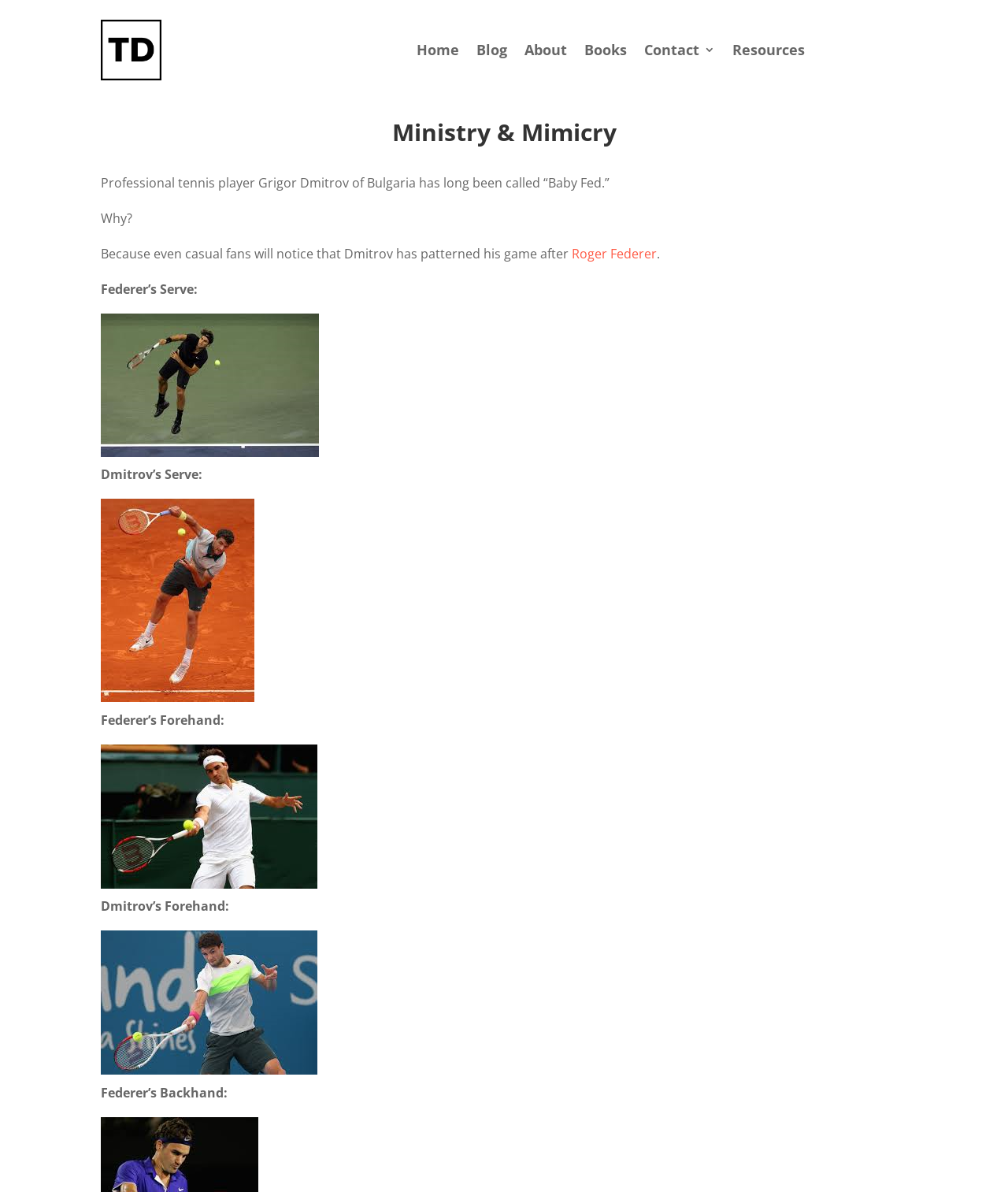Bounding box coordinates are specified in the format (top-left x, top-left y, bottom-right x, bottom-right y). All values are floating point numbers bounded between 0 and 1. Please provide the bounding box coordinate of the region this sentence describes: Books

[0.579, 0.037, 0.621, 0.051]